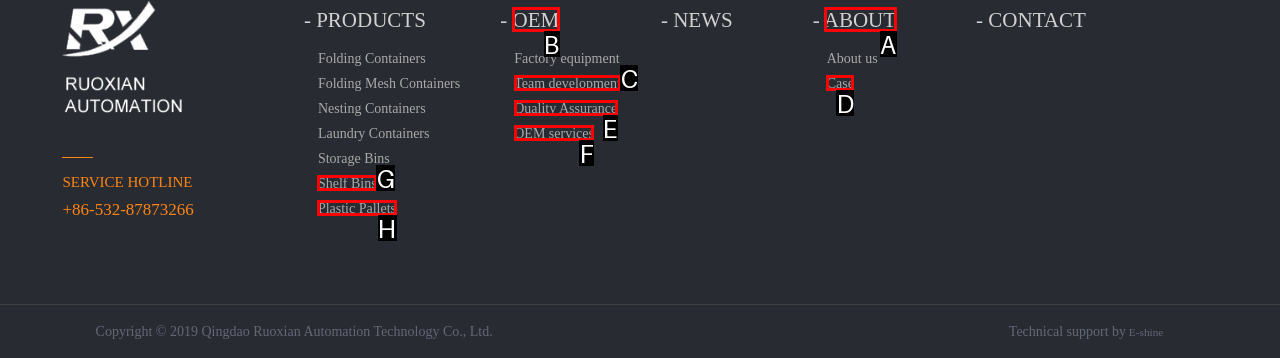Select the option I need to click to accomplish this task: Read ABOUT us
Provide the letter of the selected choice from the given options.

A